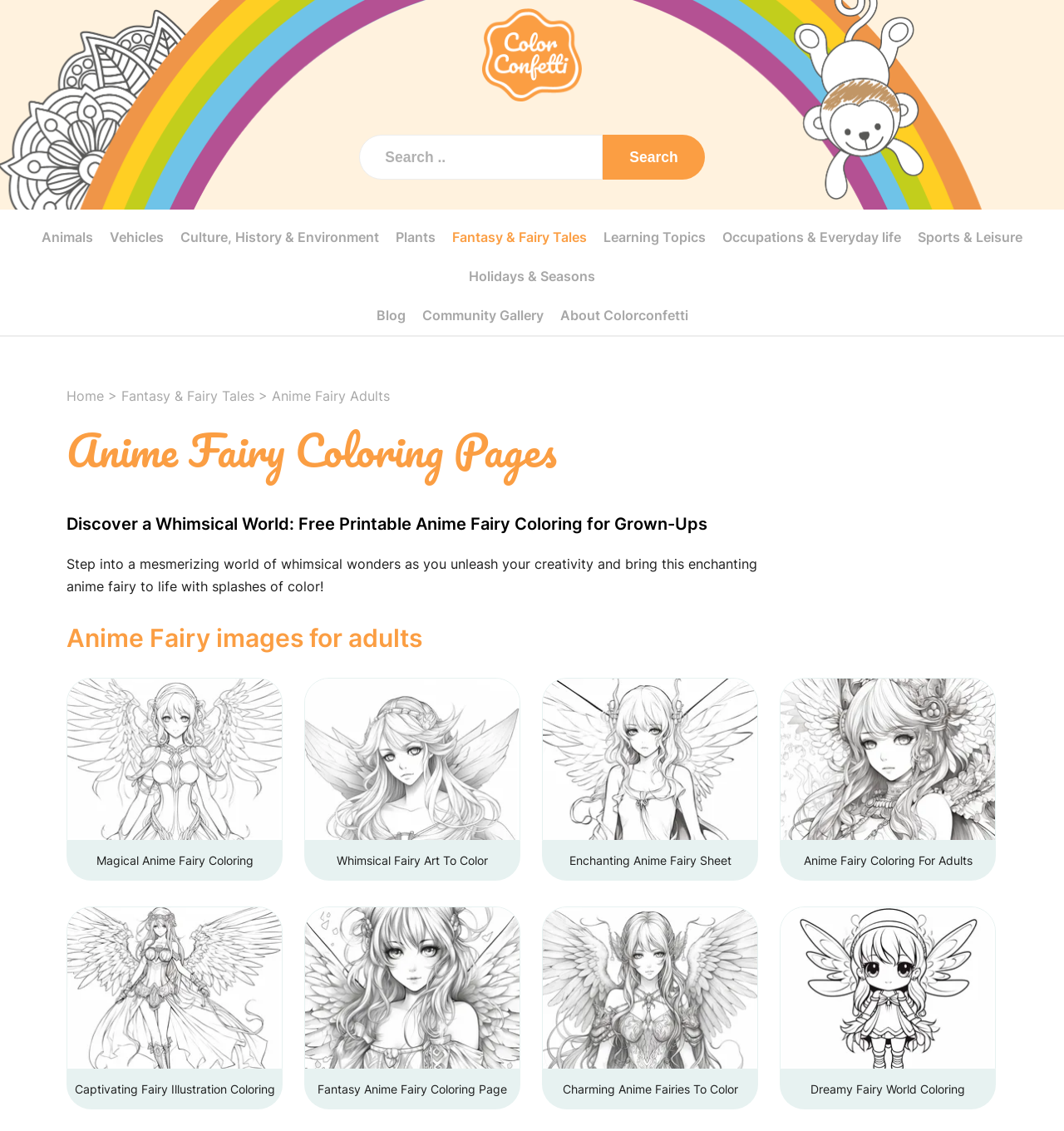Find and specify the bounding box coordinates that correspond to the clickable region for the instruction: "Search for a keyword".

[0.338, 0.119, 0.567, 0.159]